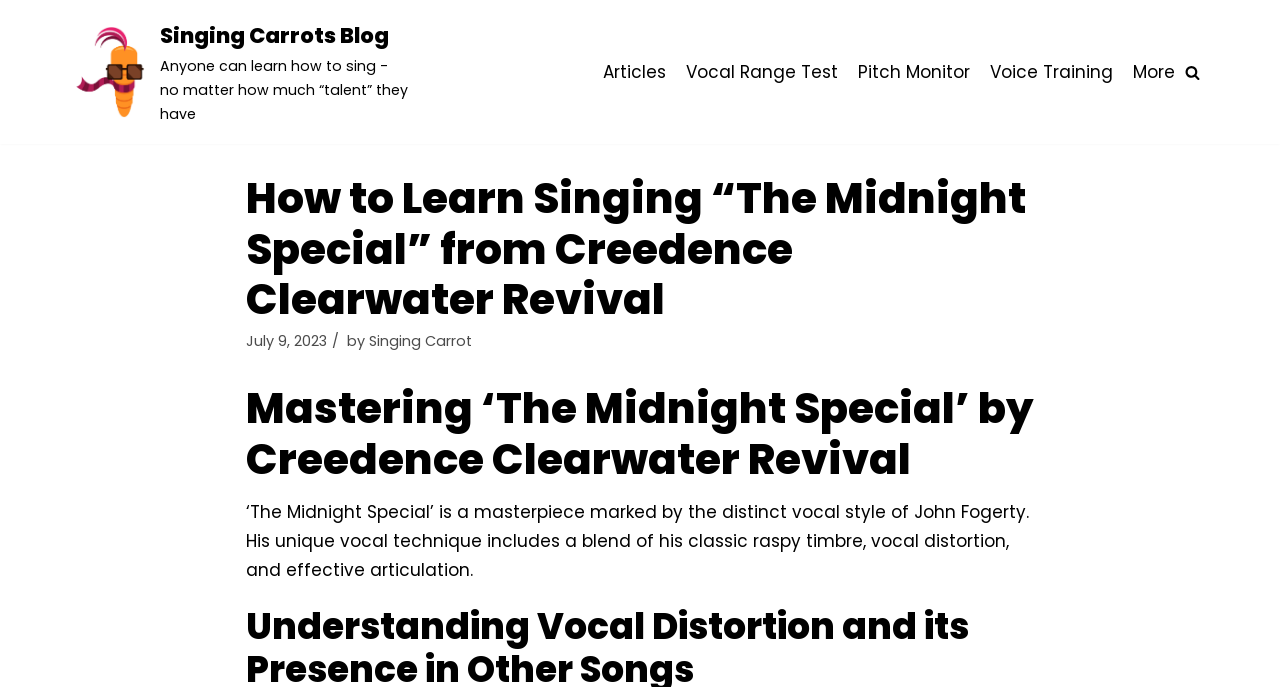Elaborate on the information and visuals displayed on the webpage.

This webpage is about learning to sing "The Midnight Special" by Creedence Clearwater Revival. At the top left, there is a link to skip to the content. Next to it, there is a link to the "Singing Carrots Blog". Below these links, there is a heading that reads "How to Learn Singing 'The Midnight Special' from Creedence Clearwater Revival - Singing Carrots Blog". 

On the top right, there is a navigation menu with five links: "Articles", "Vocal Range Test", "Pitch Monitor", "Voice Training", and "More". To the right of the navigation menu, there is a small icon with no description.

Below the navigation menu, there is a main content section. It starts with a heading that reads "How to Learn Singing “The Midnight Special” from Creedence Clearwater Revival". Below this heading, there is a time stamp that shows the date "July 9, 2023", followed by the author's name "Singing Carrot". 

The main content is divided into sections. The first section has a heading that reads "Mastering ‘The Midnight Special’ by Creedence Clearwater Revival". Below this heading, there is a paragraph of text that describes the song's vocal style, mentioning John Fogerty's unique vocal technique.